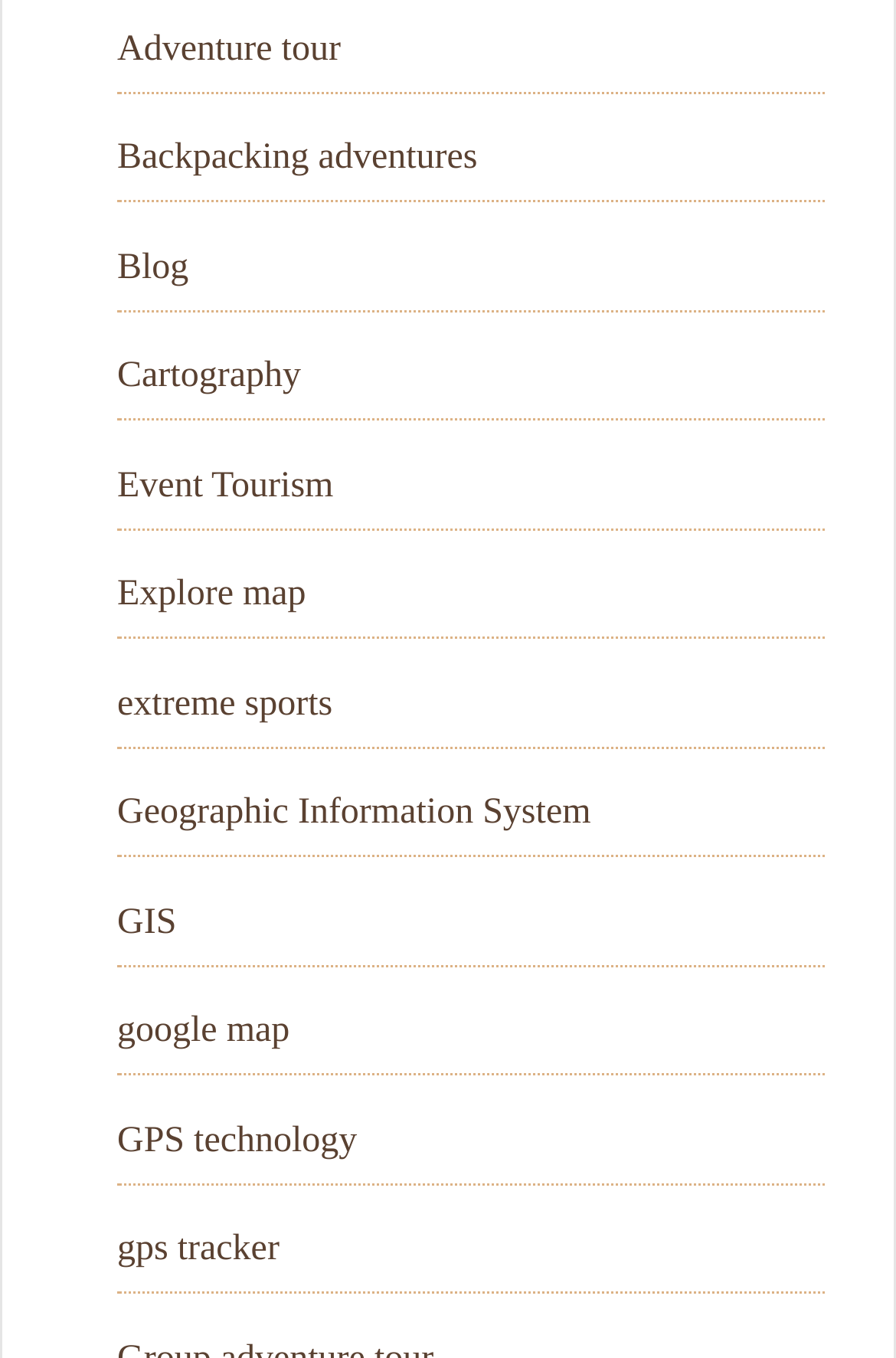Point out the bounding box coordinates of the section to click in order to follow this instruction: "Explore adventure tours".

[0.131, 0.021, 0.38, 0.05]